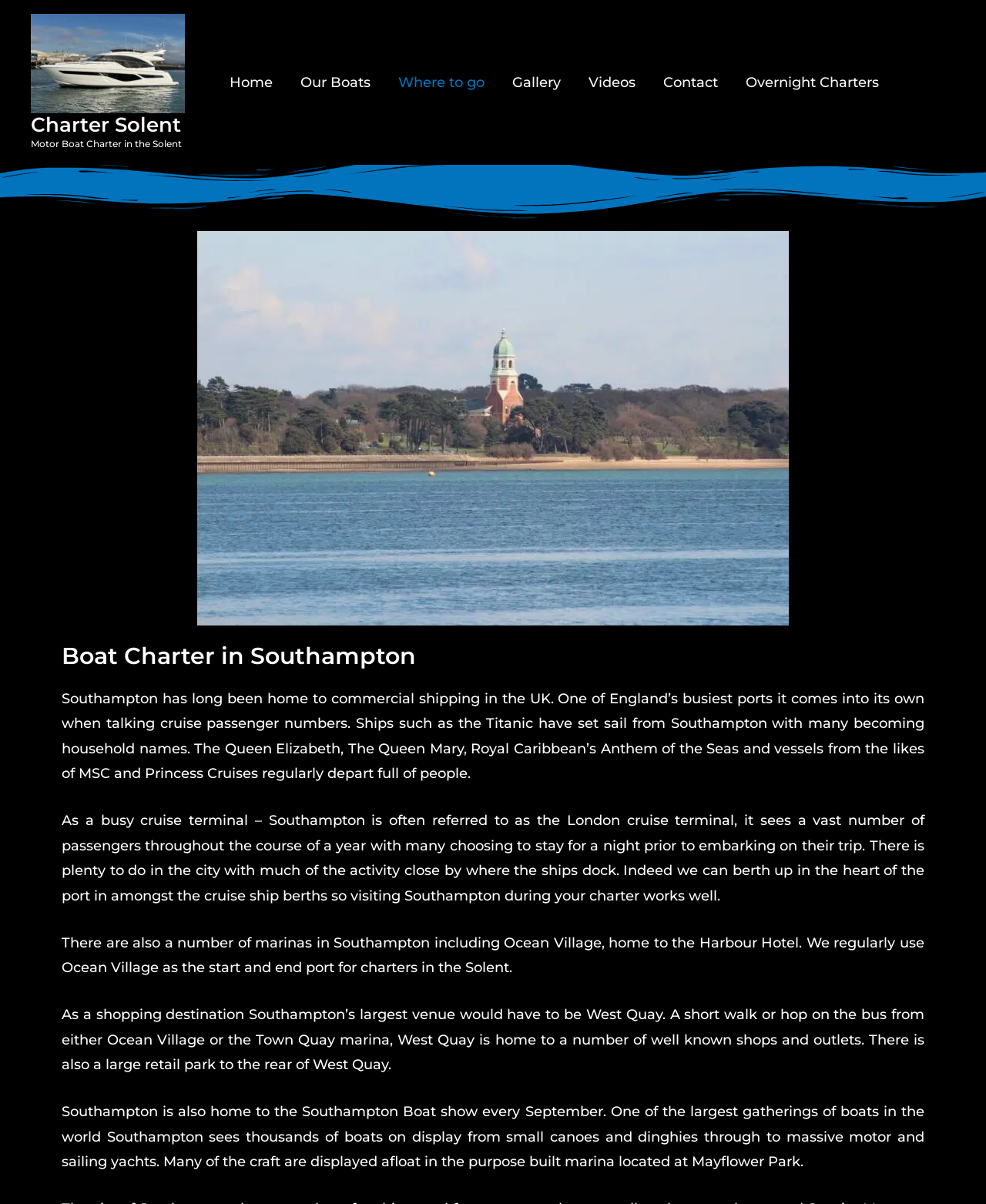Please identify the bounding box coordinates of the area that needs to be clicked to fulfill the following instruction: "Click on Charter Solent link."

[0.031, 0.045, 0.188, 0.059]